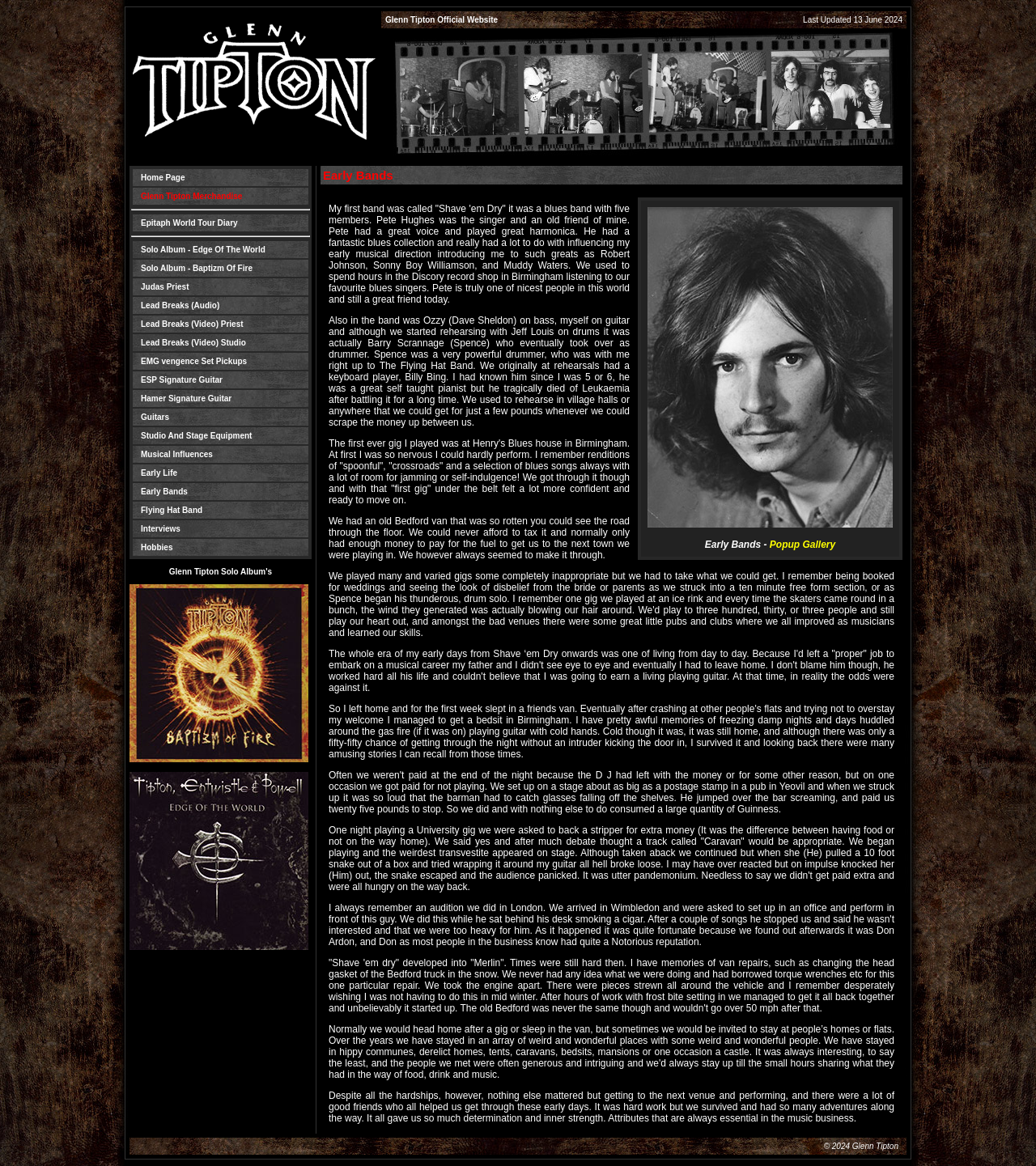Give a concise answer using only one word or phrase for this question:
What is the name of the website?

Glenn Tipton